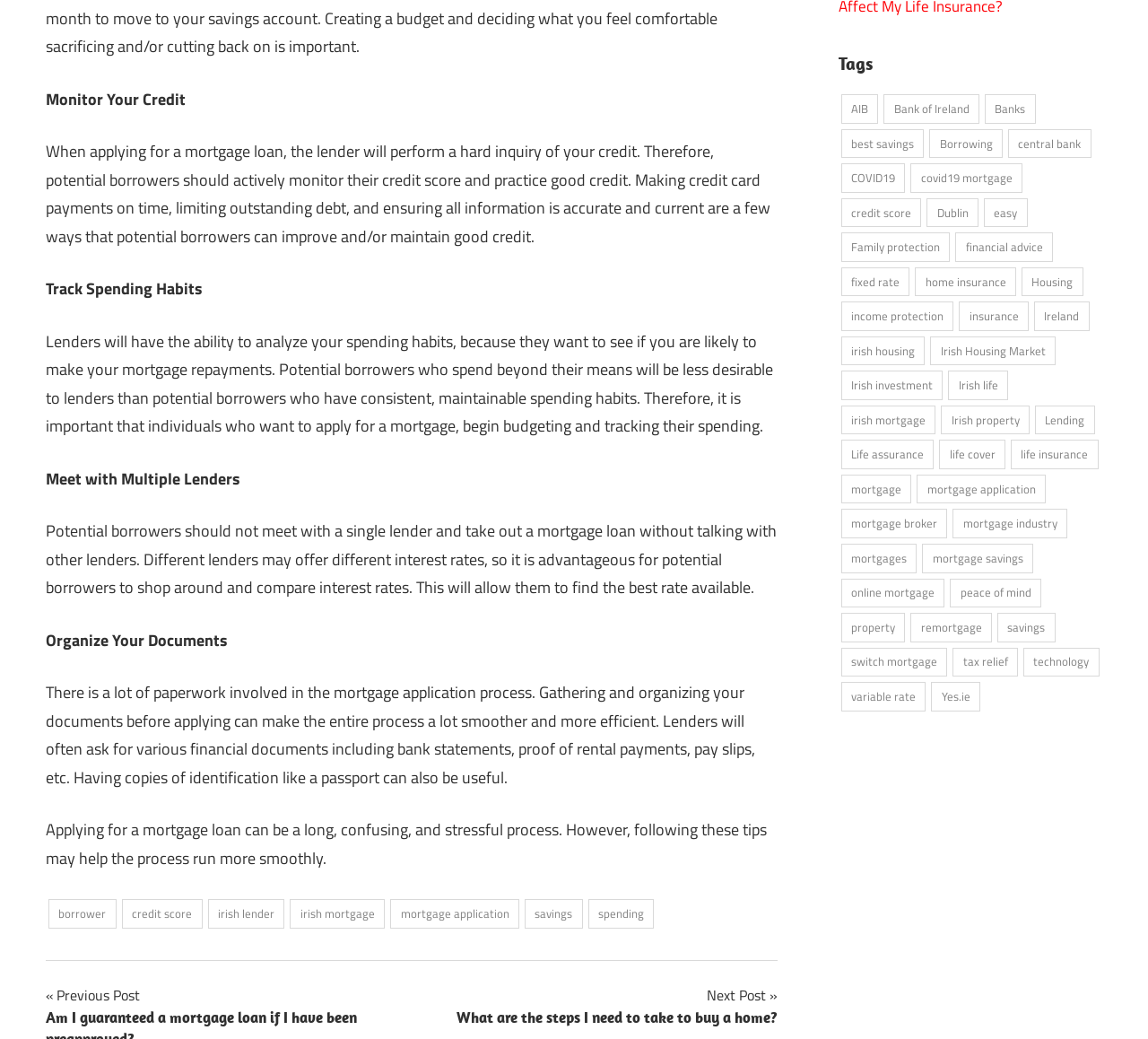How many links are there in the 'Tags' section?
Please describe in detail the information shown in the image to answer the question.

By counting the number of links in the 'Tags' section, I found that there are 115 links listed, each corresponding to a specific tag or category related to mortgage loans and financial topics.